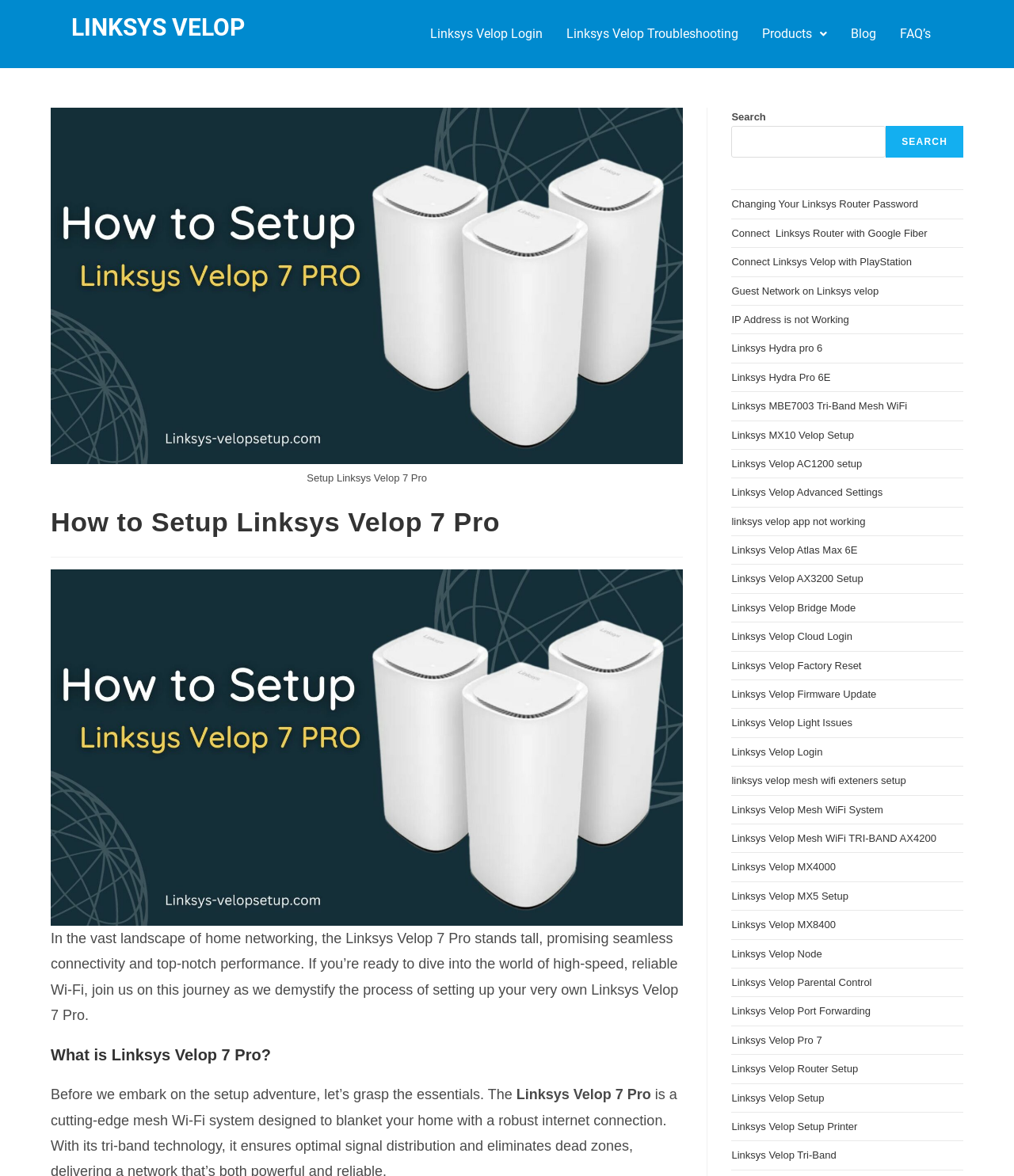What is the title of the first heading on the webpage?
Use the information from the image to give a detailed answer to the question.

The first heading on the webpage is 'How to Setup Linksys Velop 7 Pro', which indicates that the webpage is a guide on setting up the Linksys Velop 7 Pro device. This heading is likely the main title of the webpage's content.